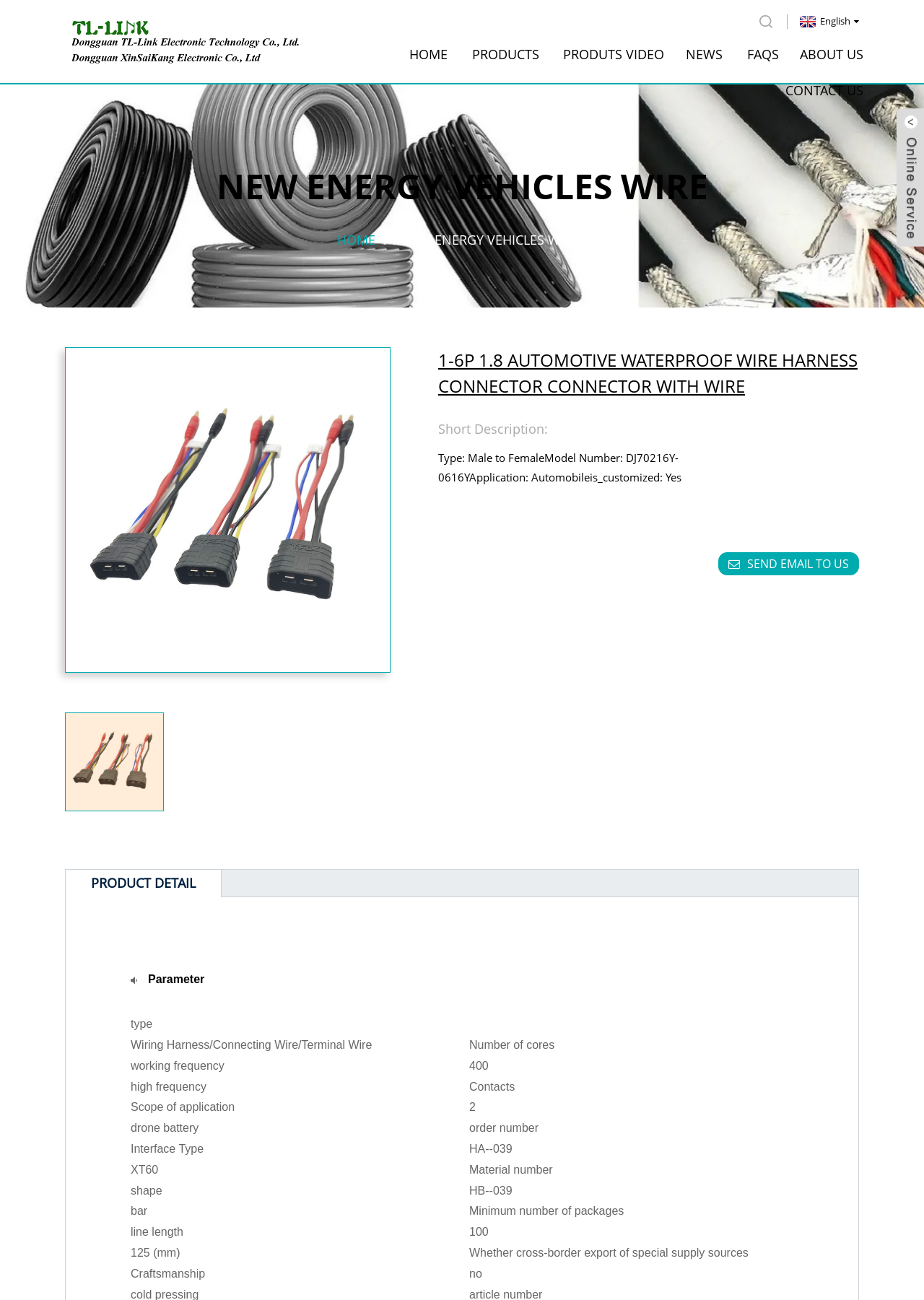Could you determine the bounding box coordinates of the clickable element to complete the instruction: "Click the HOME link"? Provide the coordinates as four float numbers between 0 and 1, i.e., [left, top, right, bottom].

[0.443, 0.028, 0.485, 0.056]